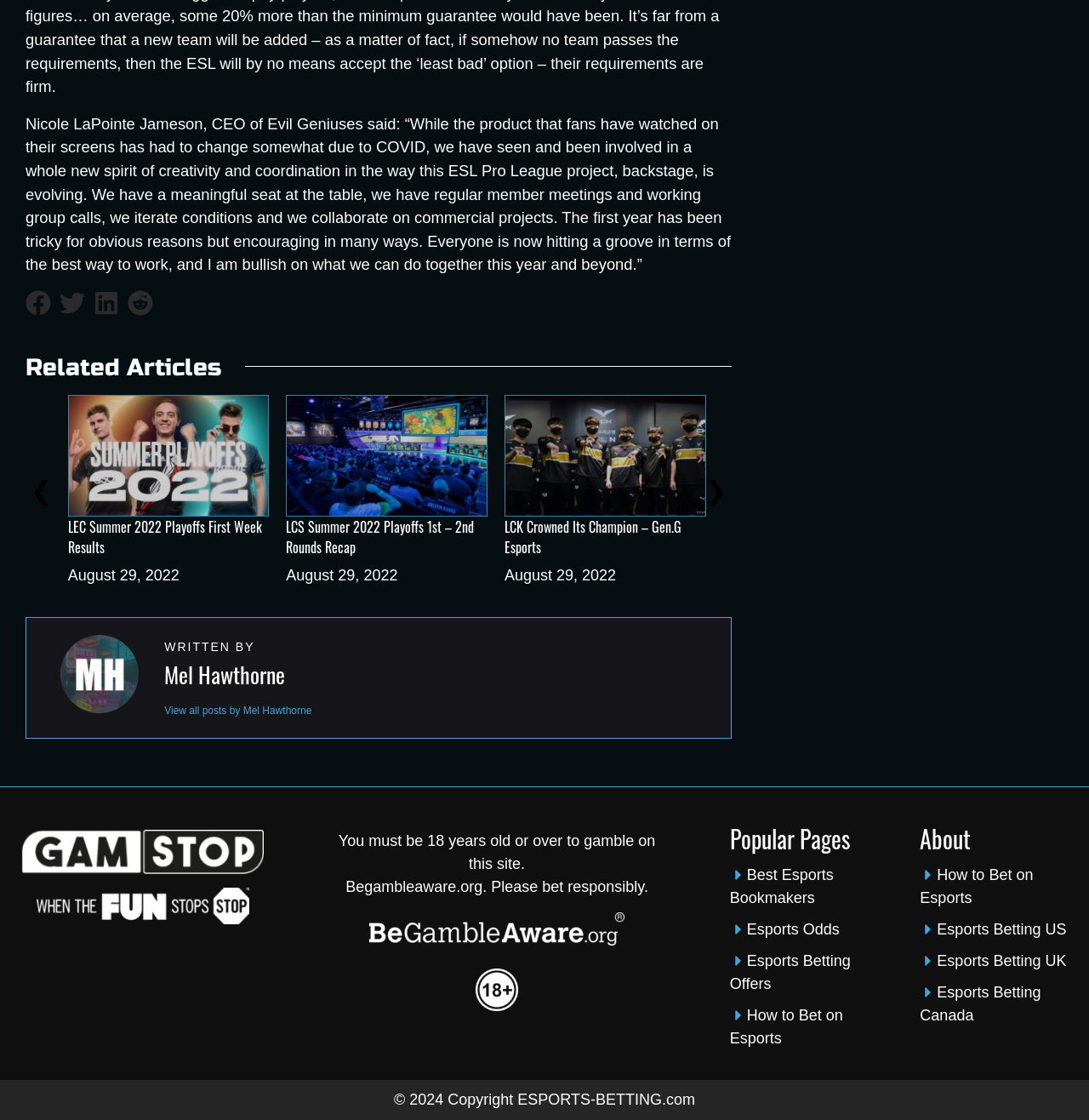Provide a one-word or short-phrase answer to the question:
What is the purpose of the section 'Popular Pages'?

Quick links